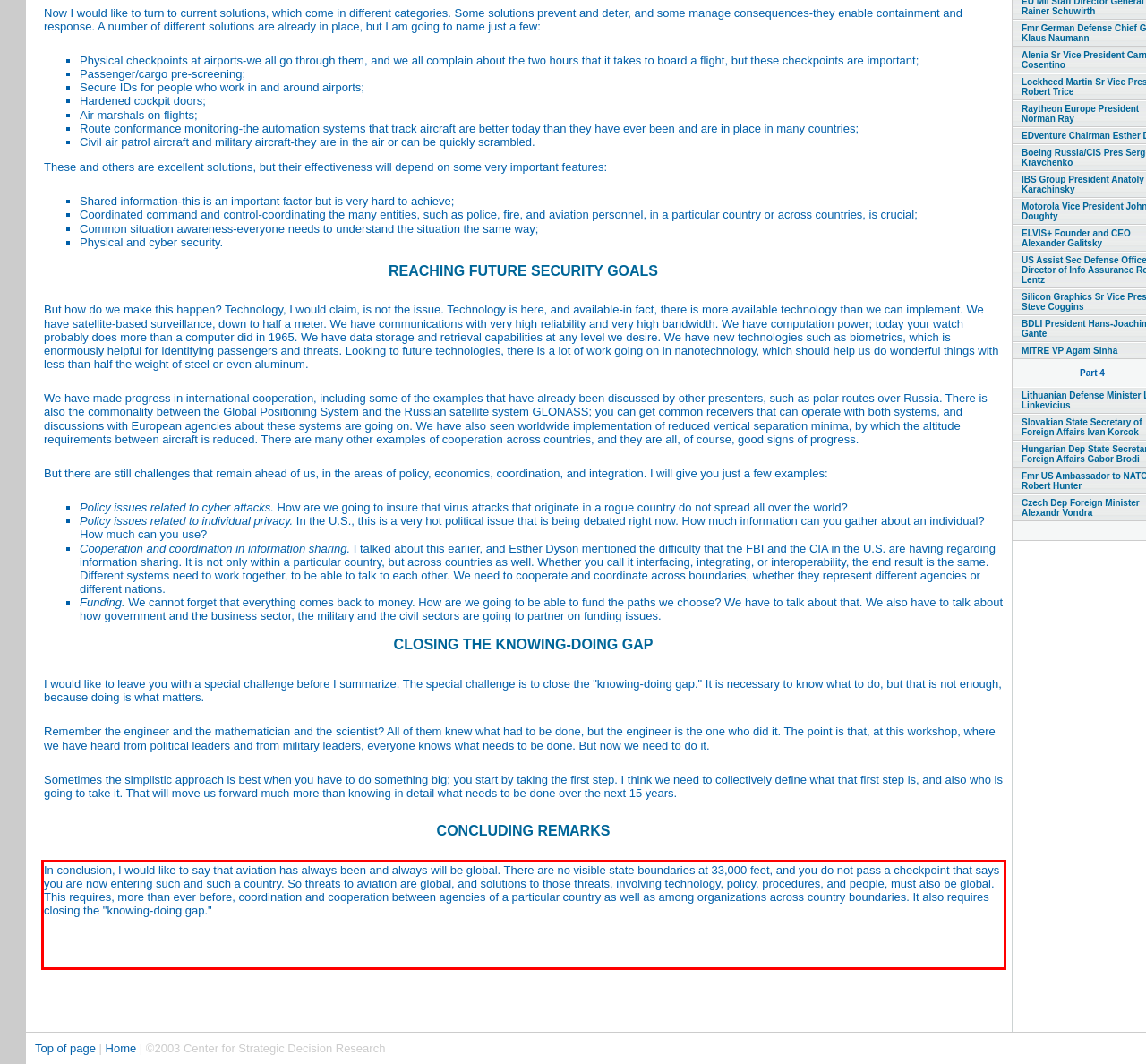Please examine the webpage screenshot and extract the text within the red bounding box using OCR.

In conclusion, I would like to say that aviation has always been and always will be global. There are no visible state boundaries at 33,000 feet, and you do not pass a checkpoint that says you are now entering such and such a country. So threats to aviation are global, and solutions to those threats, involving technology, policy, procedures, and people, must also be global. This requires, more than ever before, coordination and cooperation between agencies of a particular country as well as among organizations across country boundaries. It also requires closing the "knowing-doing gap."